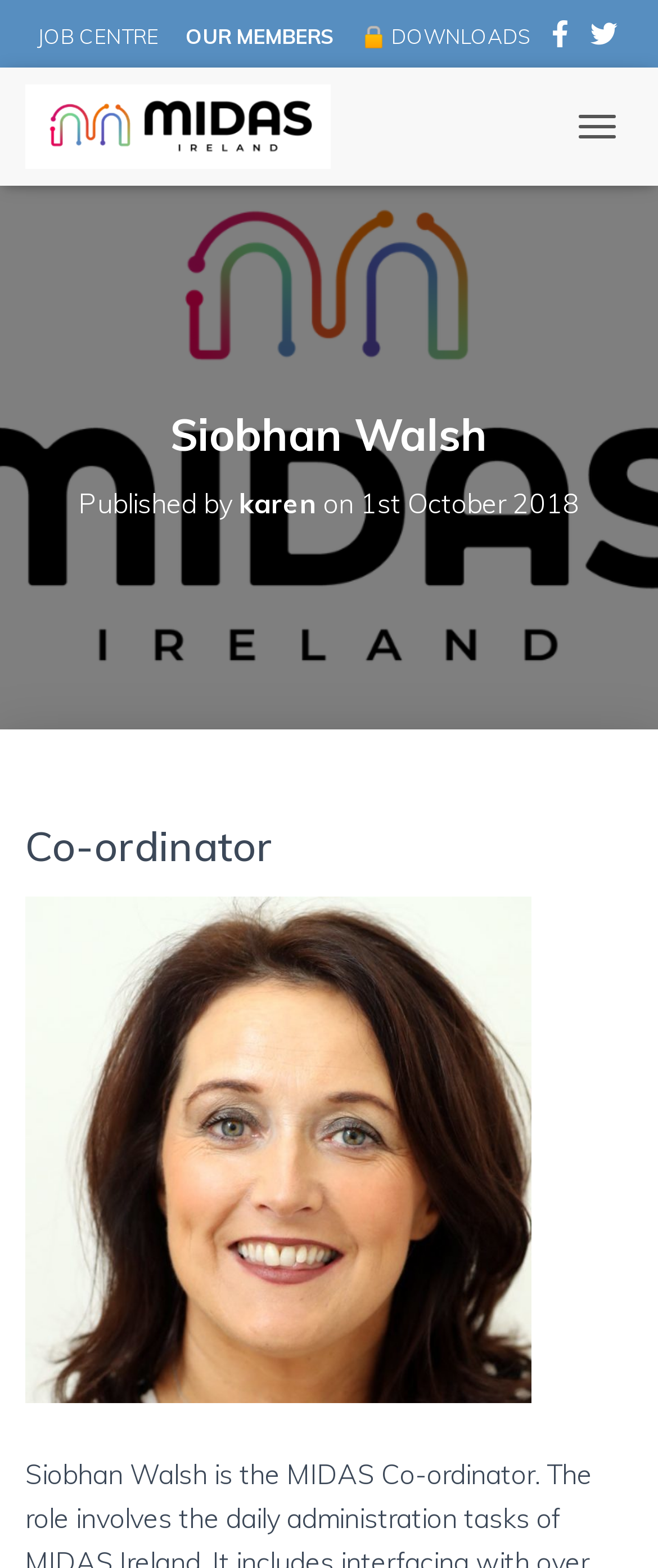Please provide a one-word or short phrase answer to the question:
How many navigation links are on the top of this webpage?

4